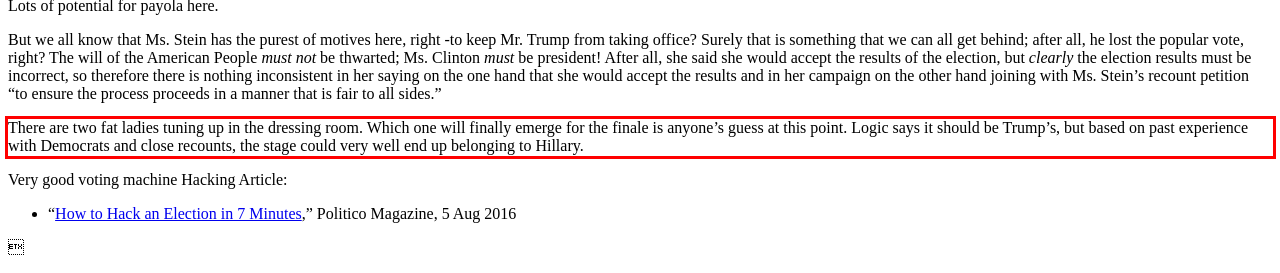Using the provided screenshot of a webpage, recognize and generate the text found within the red rectangle bounding box.

There are two fat ladies tuning up in the dressing room. Which one will finally emerge for the finale is anyone’s guess at this point. Logic says it should be Trump’s, but based on past experience with Democrats and close recounts, the stage could very well end up belonging to Hillary.